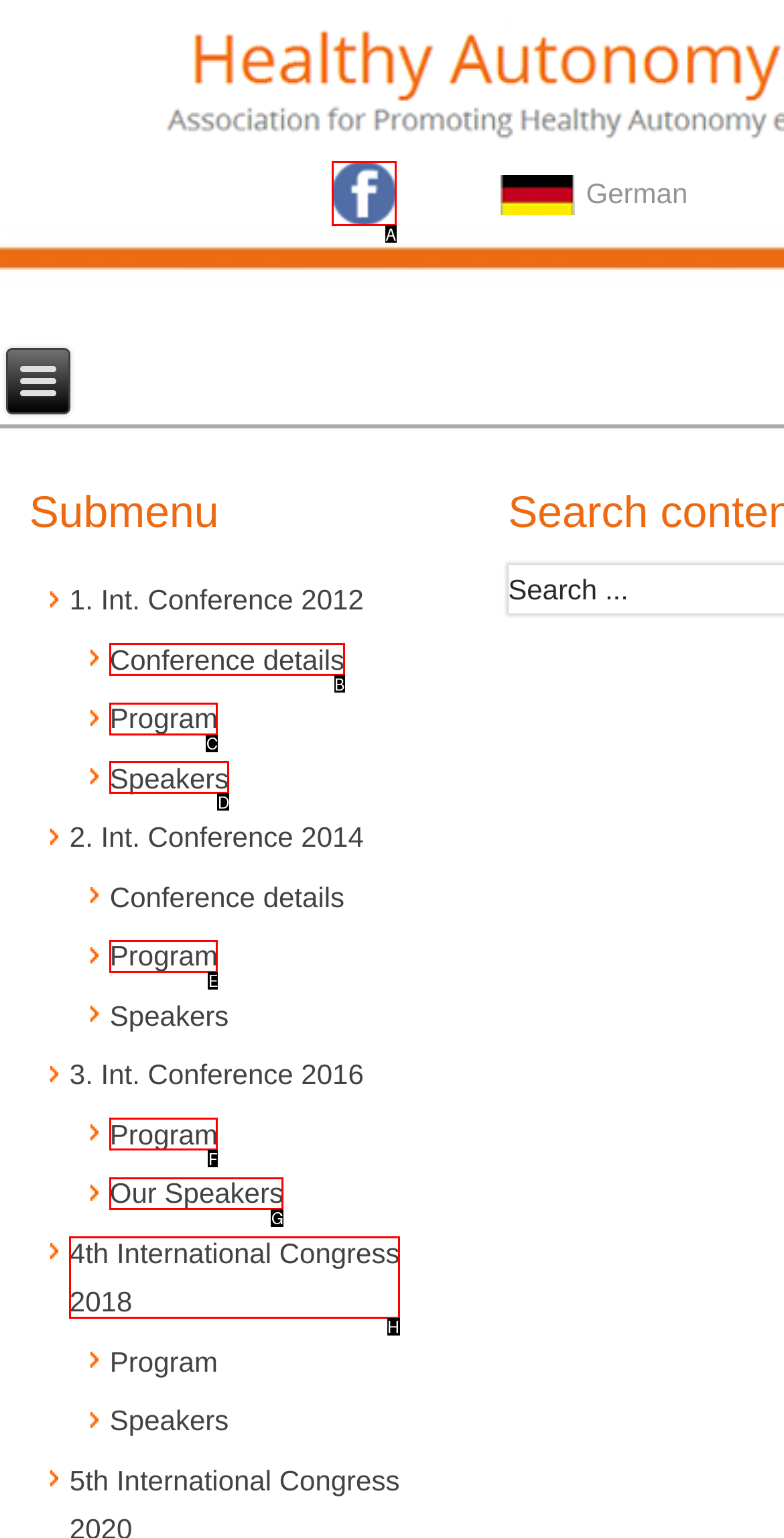Given the task: view speakers of 1st international conference, indicate which boxed UI element should be clicked. Provide your answer using the letter associated with the correct choice.

D